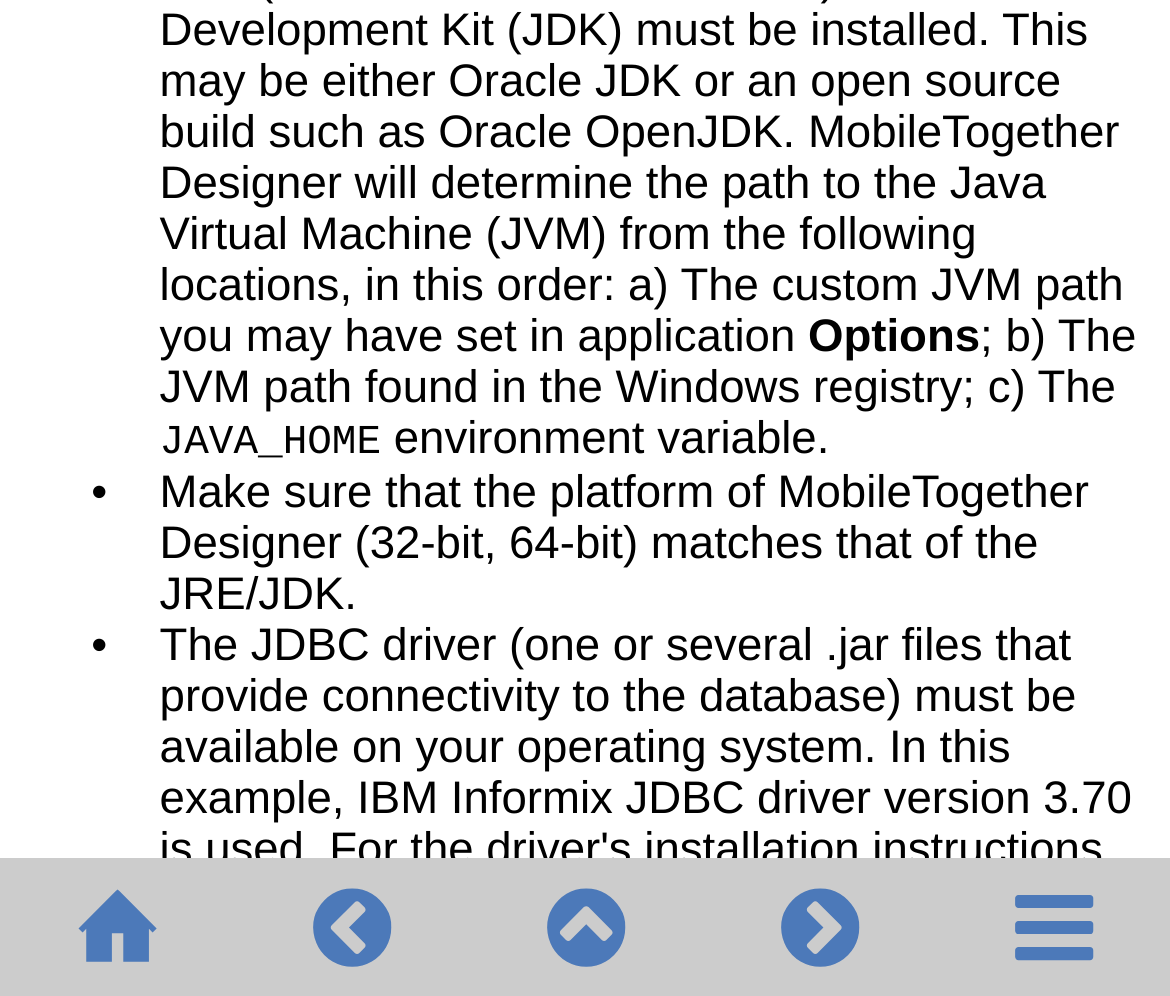For the given element description title="Go to parent topic", determine the bounding box coordinates of the UI element. The coordinates should follow the format (top-left x, top-left y, bottom-right x, bottom-right y) and be within the range of 0 to 1.

[0.4, 0.875, 0.6, 0.988]